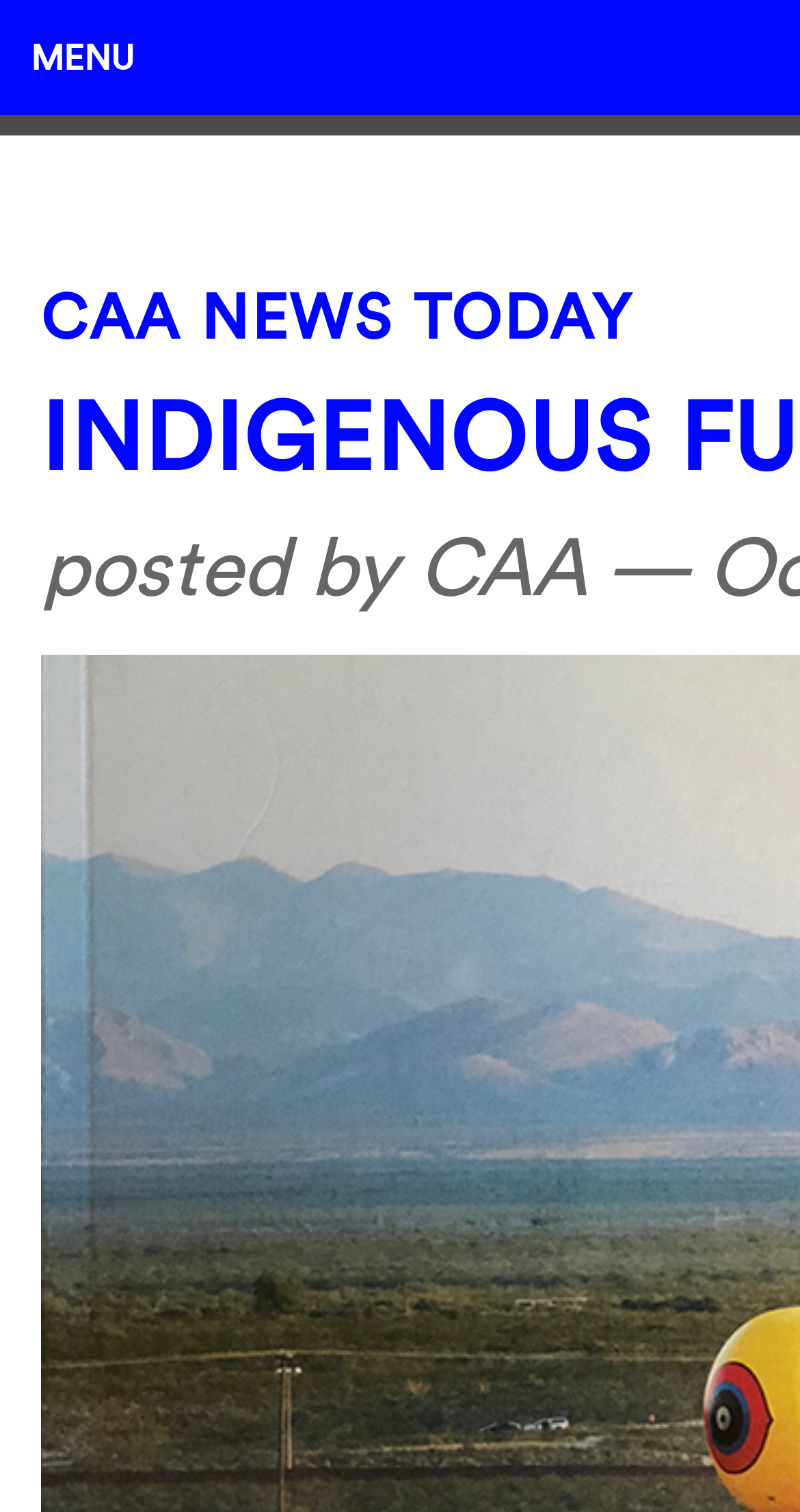Please find and give the text of the main heading on the webpage.

CAA NEWS TODAY